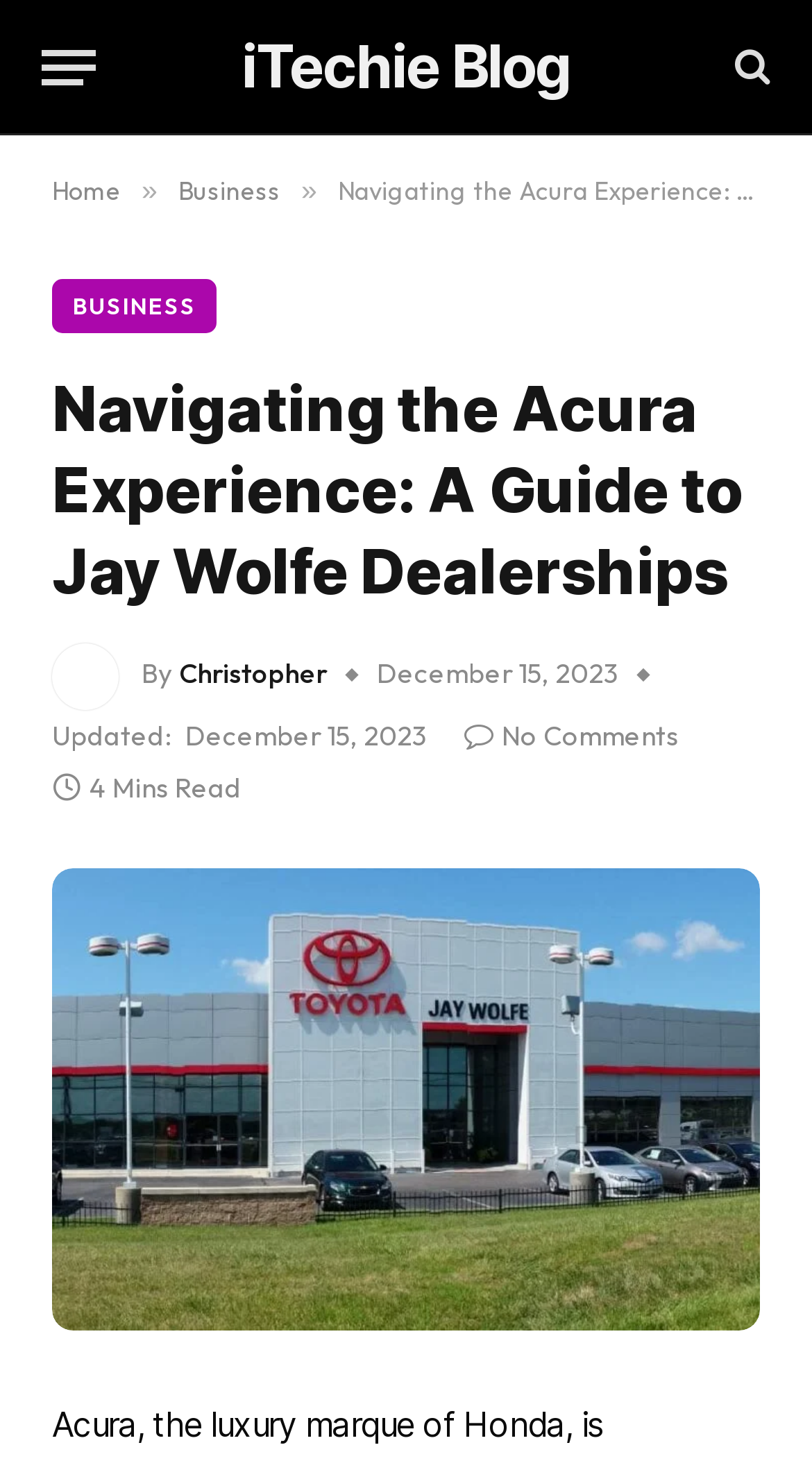What is the first menu item?
Refer to the image and provide a one-word or short phrase answer.

Home